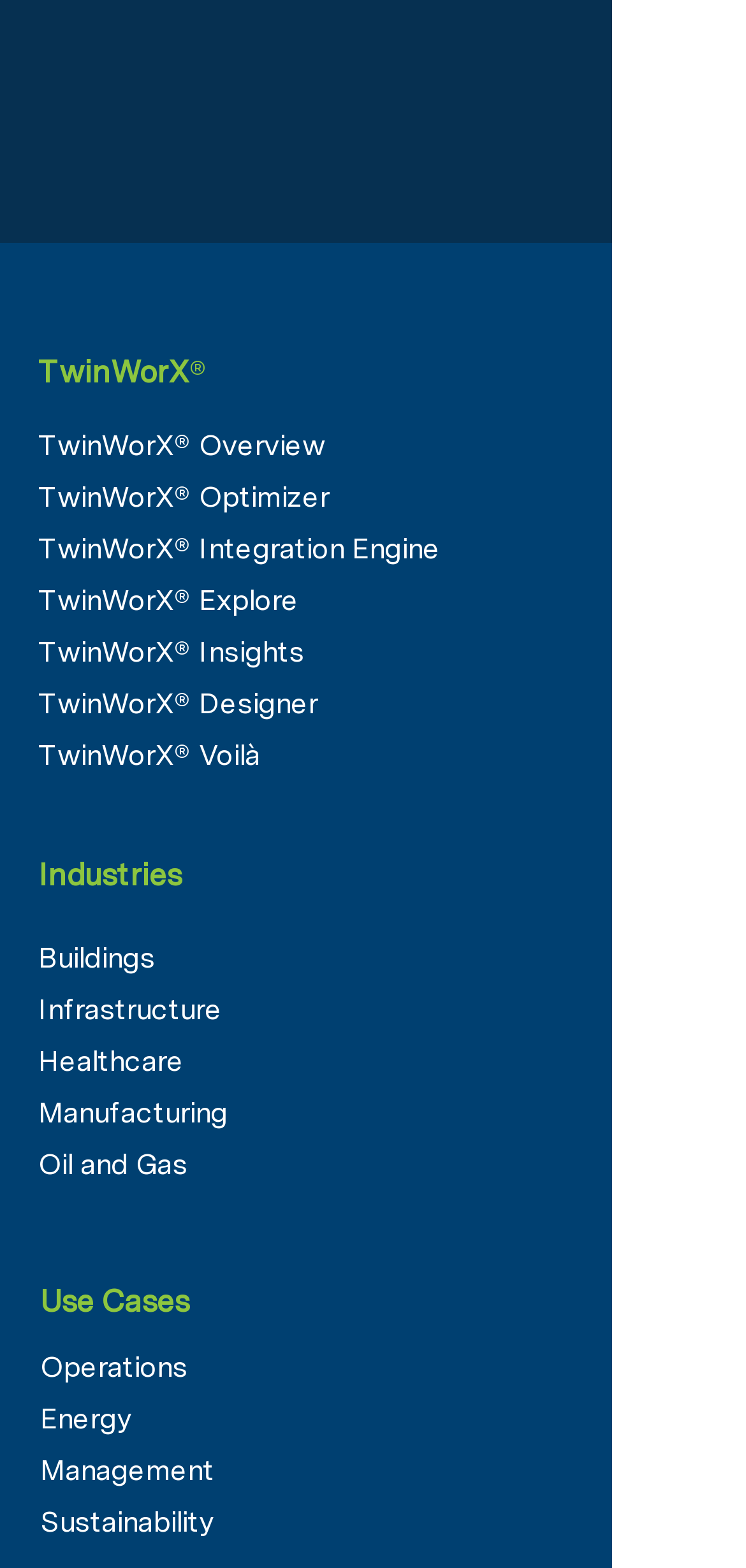Utilize the information from the image to answer the question in detail:
How many TwinWorX products are listed?

By examining the webpage, I found a series of links with 'TwinWorX' in their names, which I assume are products. There are 8 such links: TwinWorX Overview, TwinWorX Optimizer, TwinWorX Integration Engine, TwinWorX Explore, TwinWorX Insights, TwinWorX Designer, and TwinWorX Voilà.